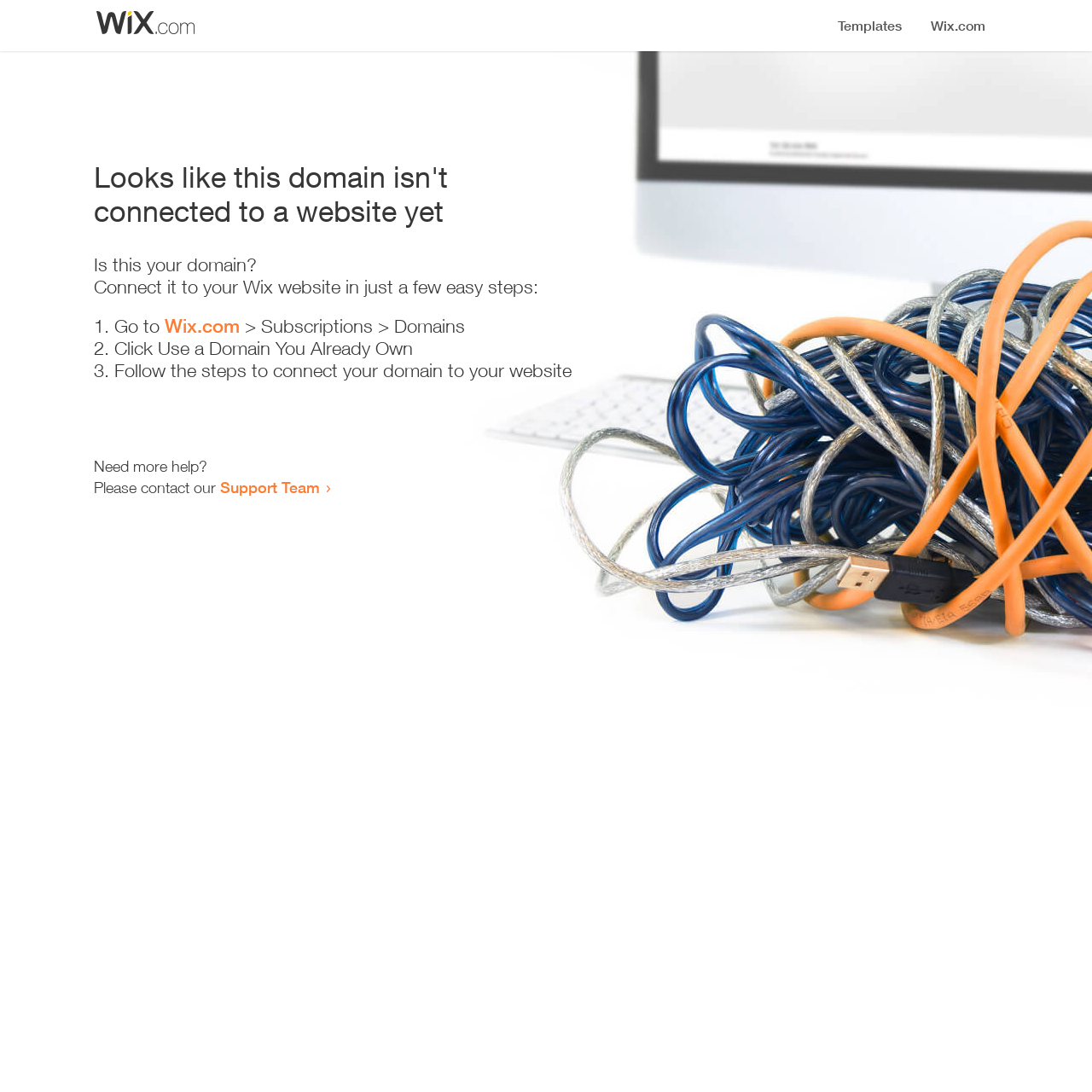Summarize the webpage comprehensively, mentioning all visible components.

The webpage appears to be an error page, indicating that a domain is not connected to a website yet. At the top, there is a small image, followed by a heading that states the error message. Below the heading, there is a series of instructions to connect the domain to a Wix website. The instructions are presented in a step-by-step format, with three numbered list items. Each list item contains a brief description of the action to take, with a link to Wix.com in the first step. 

To the right of the instructions, there is a small section that offers additional help, with a link to the Support Team. The overall layout is simple and easy to follow, with clear headings and concise text.